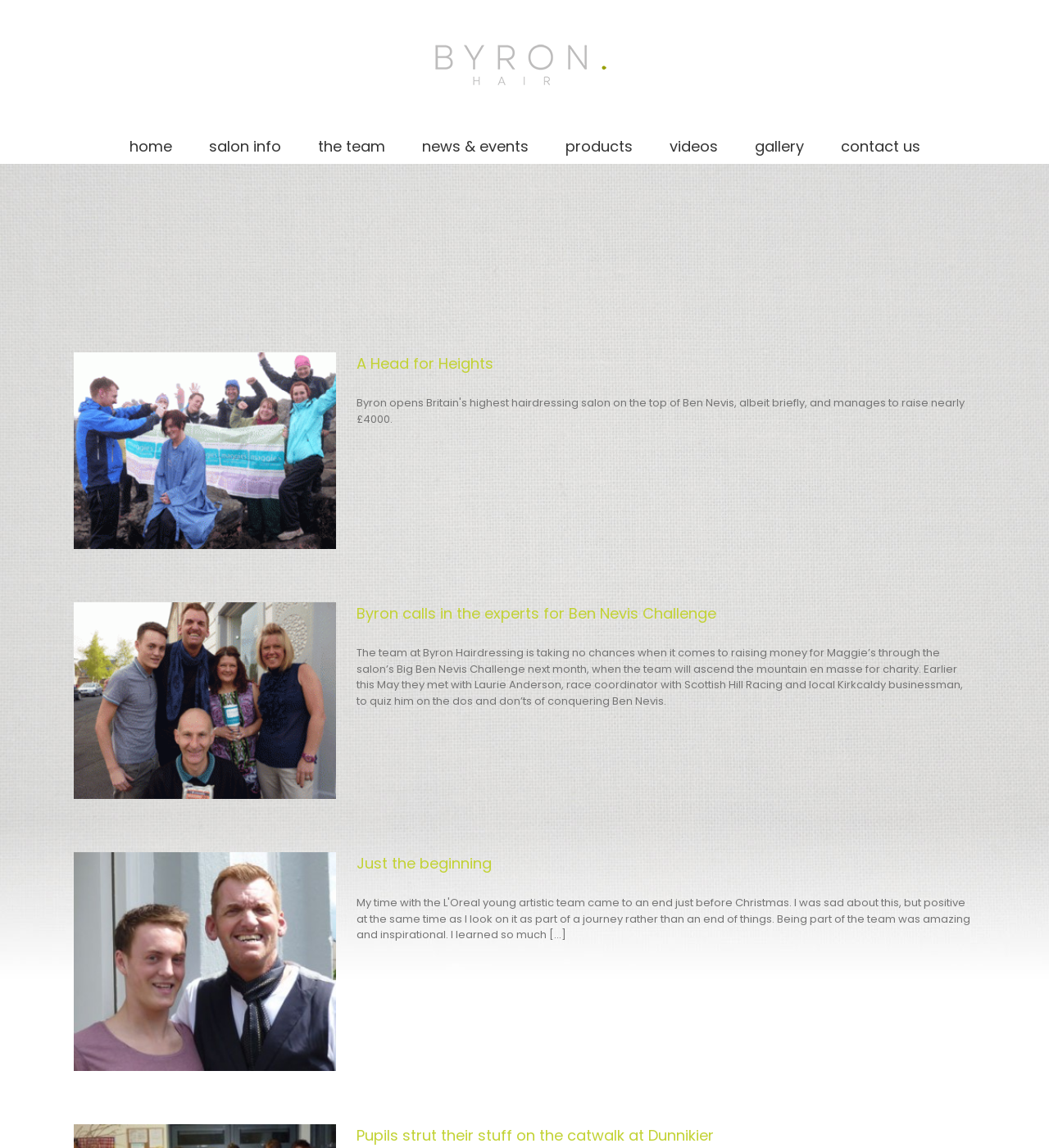Locate the bounding box coordinates of the area to click to fulfill this instruction: "View the news and events". The bounding box should be presented as four float numbers between 0 and 1, in the order [left, top, right, bottom].

[0.402, 0.113, 0.504, 0.142]